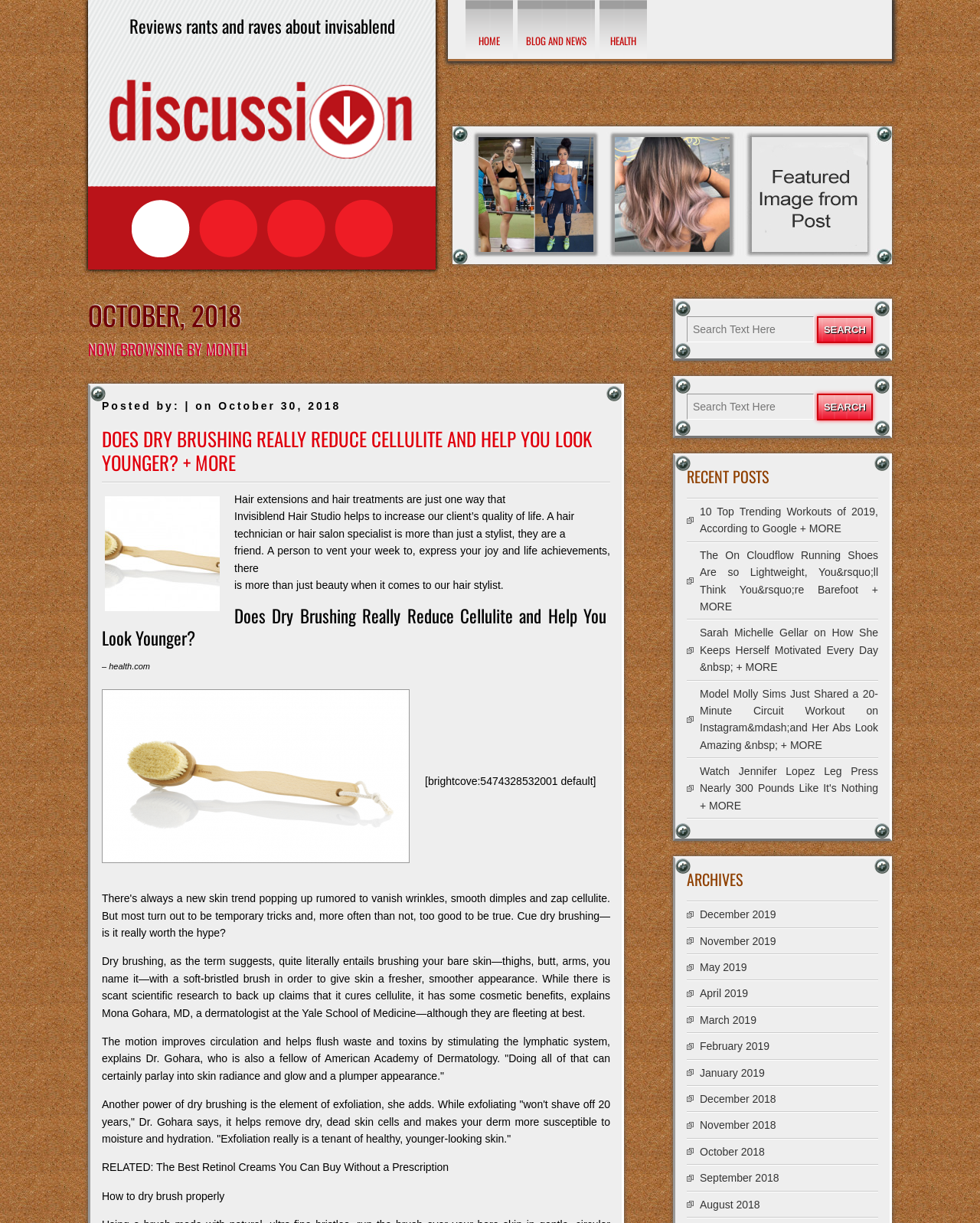How many recent posts are listed?
Look at the image and answer with only one word or phrase.

5